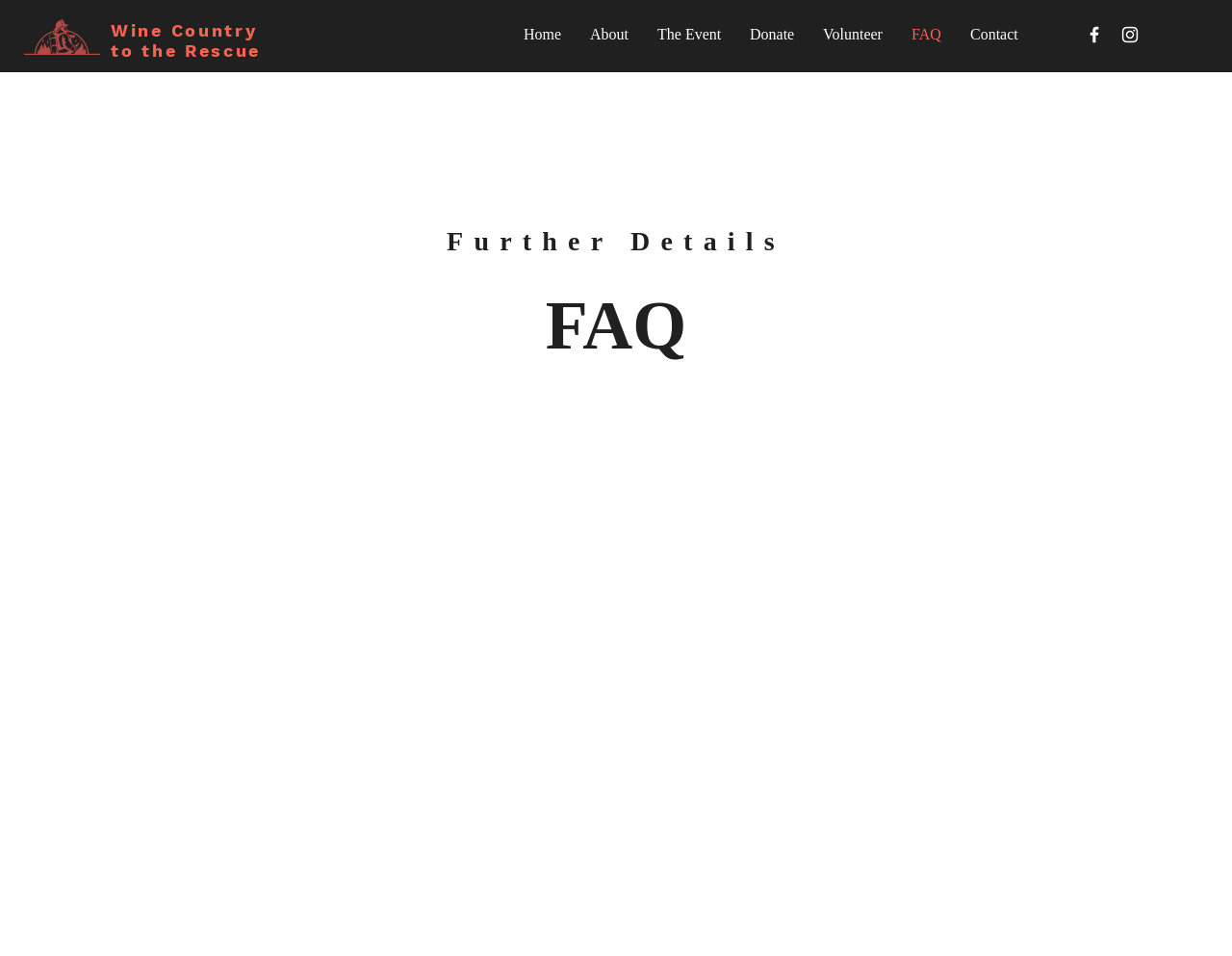Describe all the visual and textual components of the webpage comprehensively.

The webpage is about Wine, specifically an FAQ page. At the top left, there are three links: "Wine Country", "to the Rescue", and an empty link. Below these links, there is a navigation menu labeled "Site" that spans across the top of the page, containing seven links: "Home", "About", "The Event", "Donate", "Volunteer", "FAQ", and "Contact". 

On the top right, there is a social bar with two links: "White Facebook Icon" and "White Instagram Icon", each accompanied by a corresponding image. 

The main content of the page starts with a heading "Further Details" located near the top center of the page. Below this heading, there is a static text "FAQ" that serves as a title or a section header.